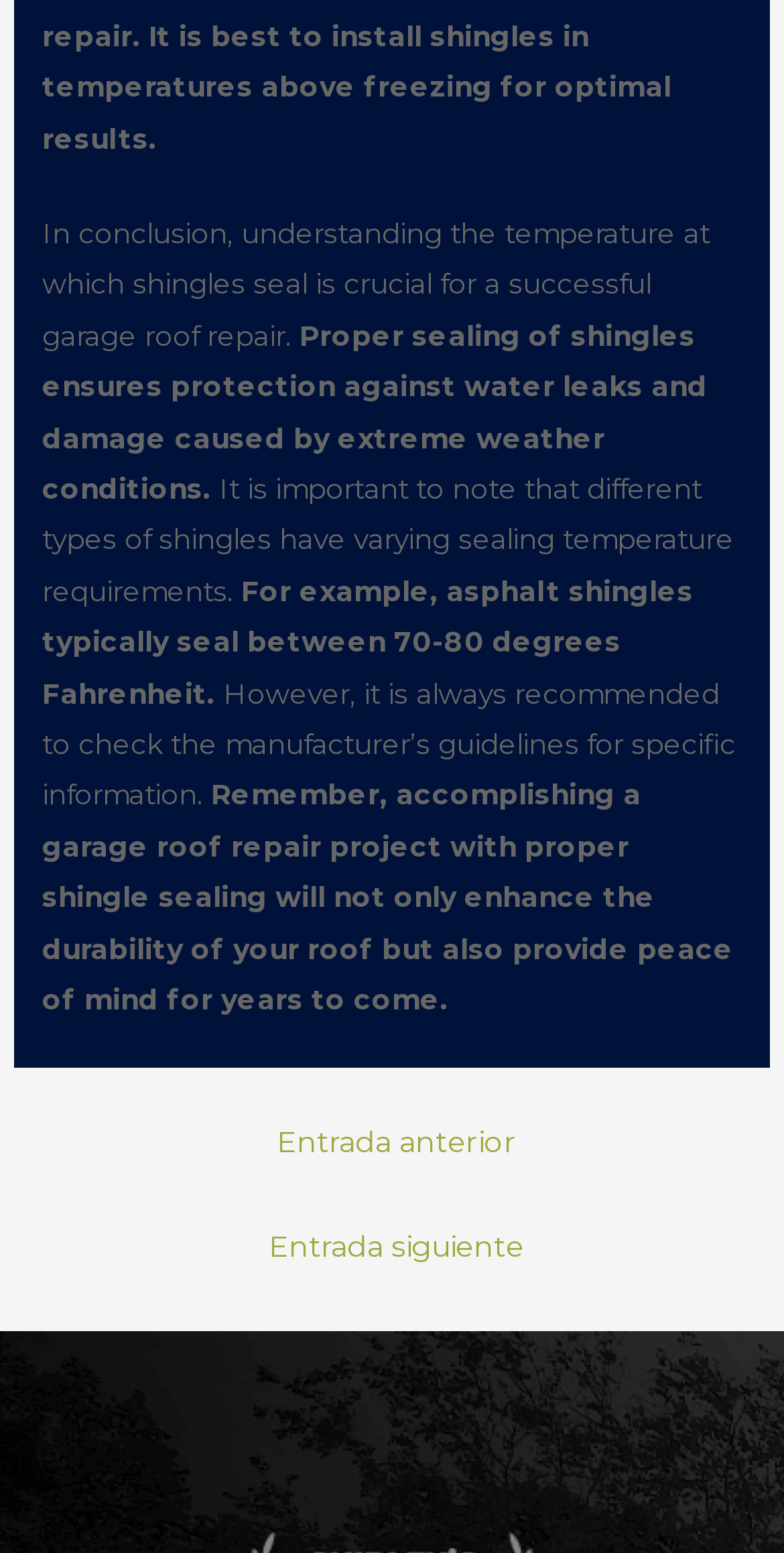Please reply to the following question using a single word or phrase: 
What is recommended for specific shingle sealing information?

Check manufacturer's guidelines